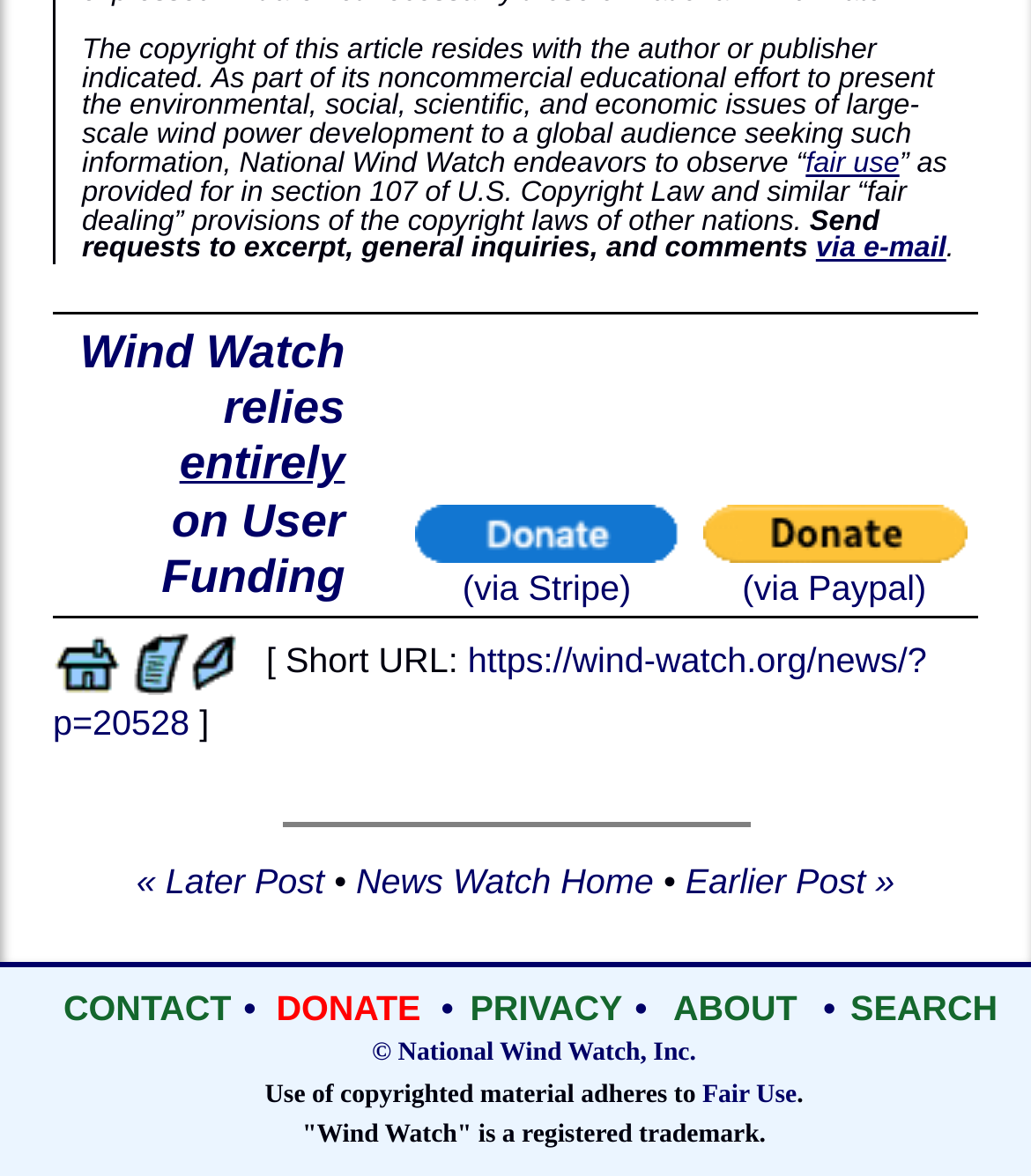What is the trademark status of 'Wind Watch'?
Carefully examine the image and provide a detailed answer to the question.

The copyright notice at the bottom of the webpage states that 'Wind Watch' is a registered trademark, indicating that the organization has trademark protection for this name.